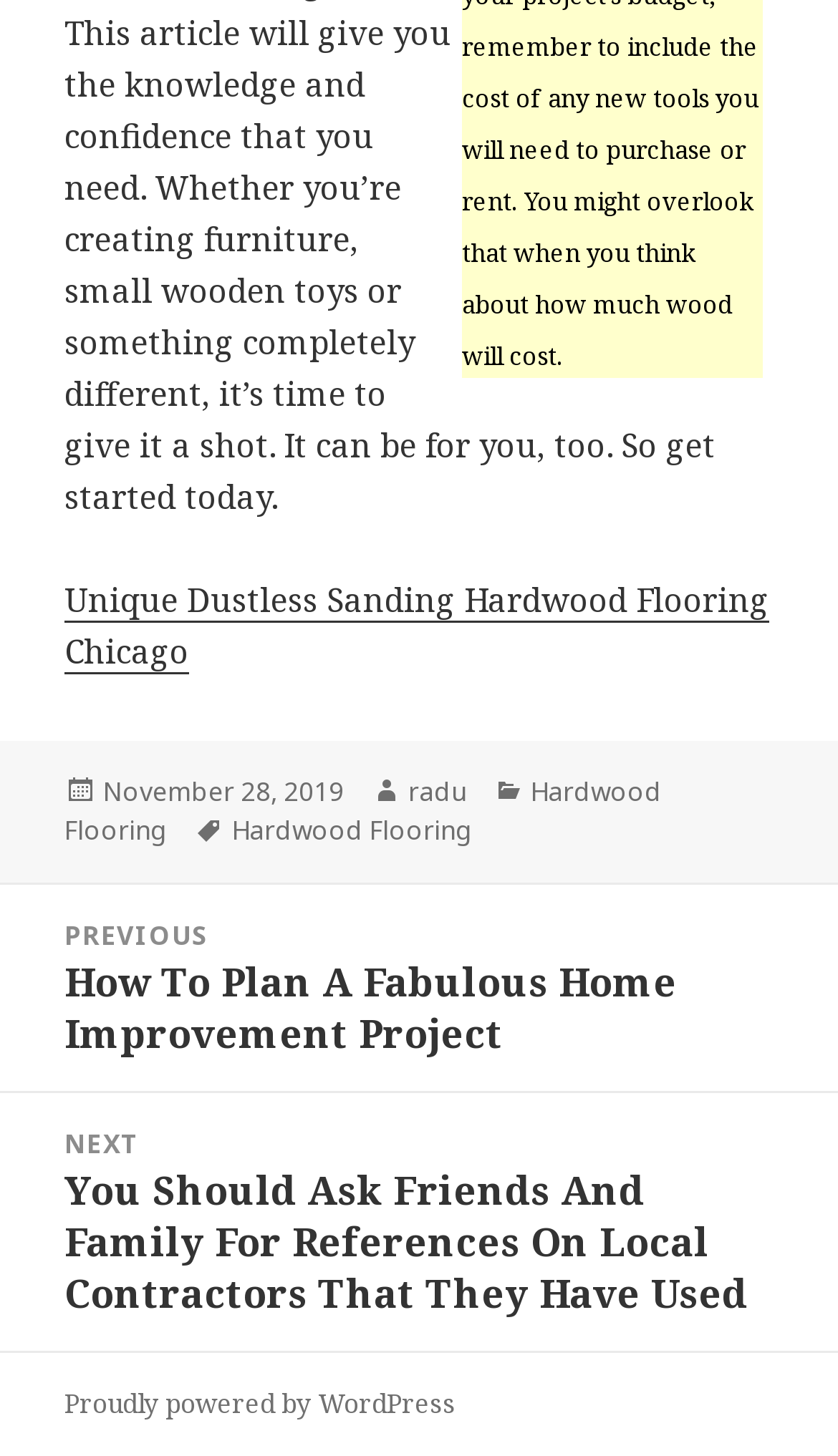Determine the bounding box coordinates for the UI element described. Format the coordinates as (top-left x, top-left y, bottom-right x, bottom-right y) and ensure all values are between 0 and 1. Element description: radu

[0.487, 0.531, 0.556, 0.558]